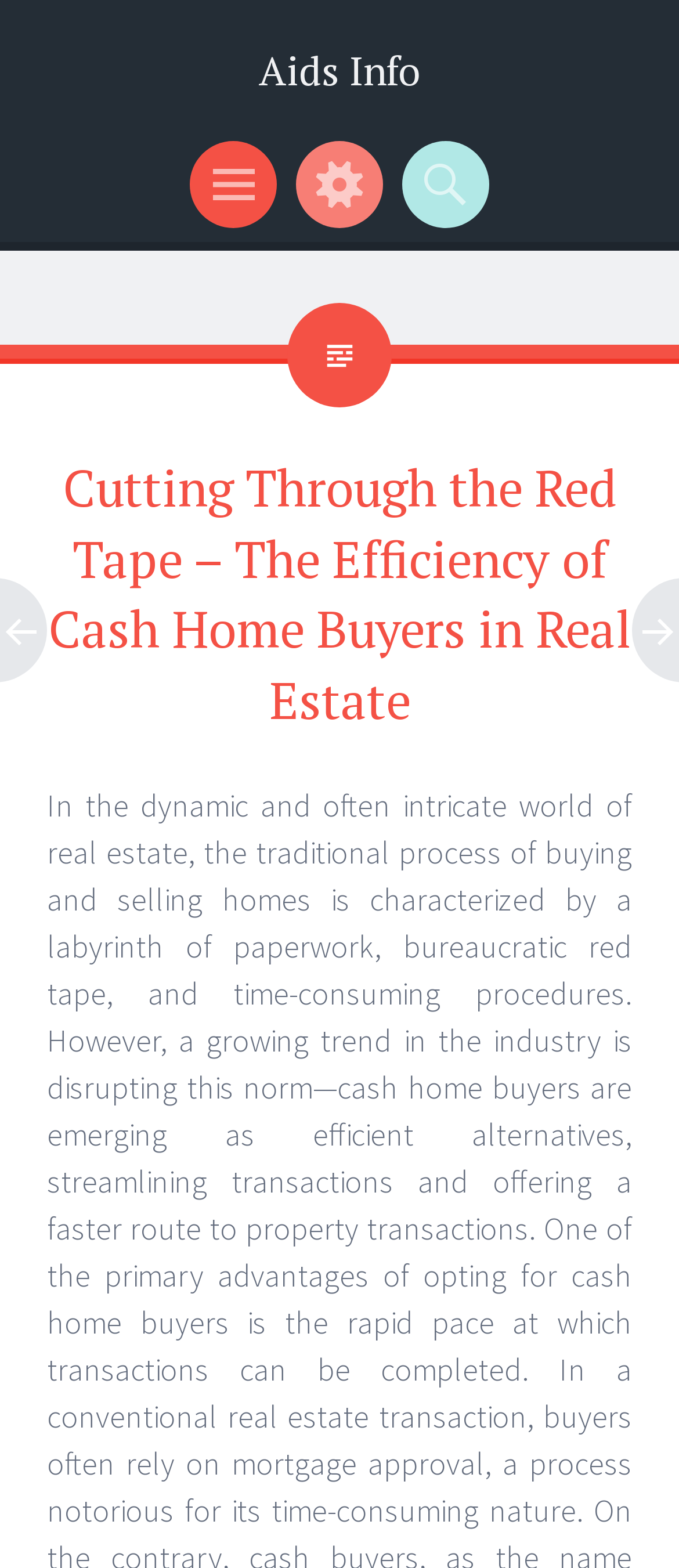Find the bounding box coordinates for the HTML element specified by: "Aids Info".

[0.381, 0.028, 0.619, 0.062]